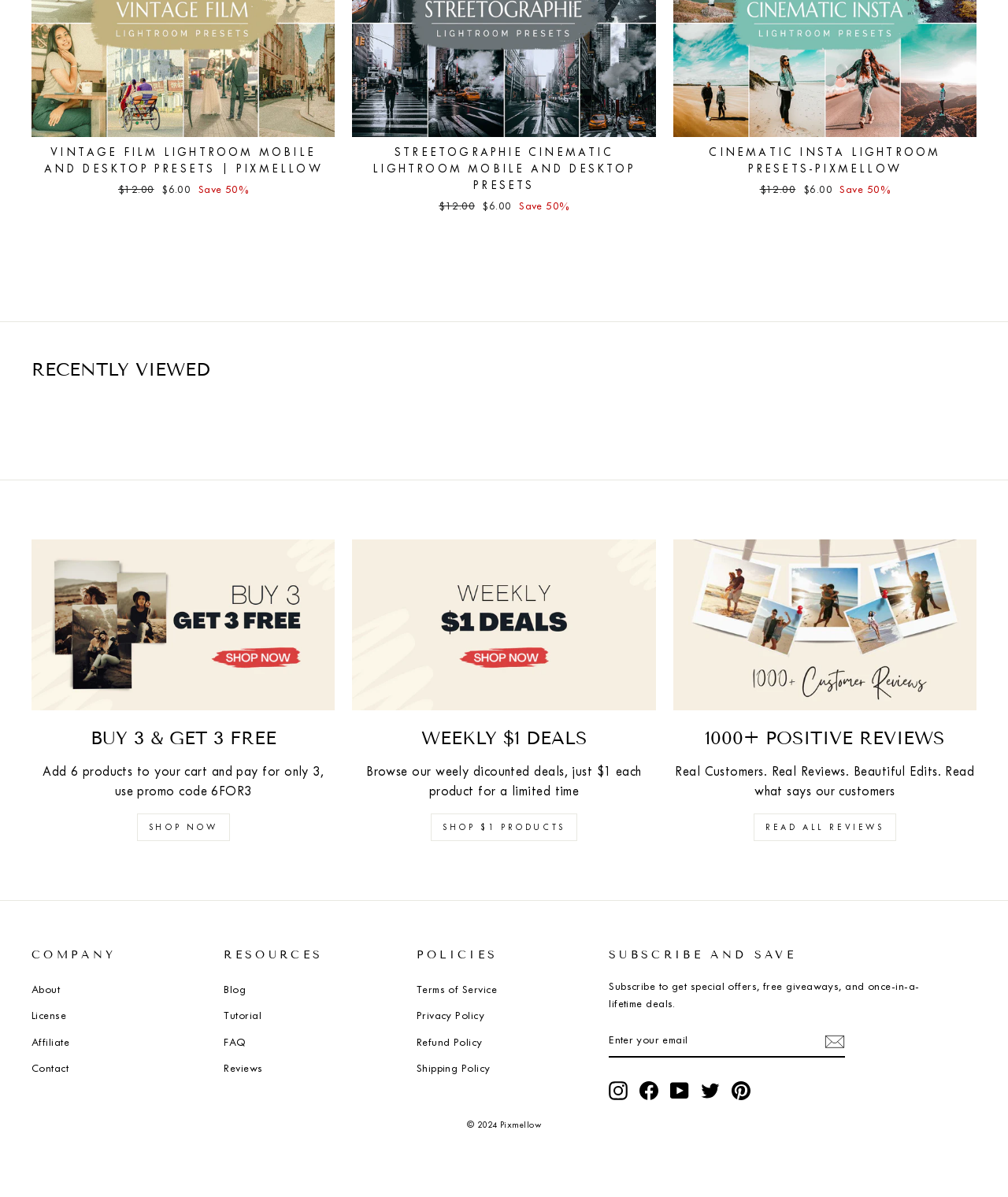Please give a short response to the question using one word or a phrase:
How many products are required to be added to the cart for the 'Buy 3 & Get 3 Free' offer?

6